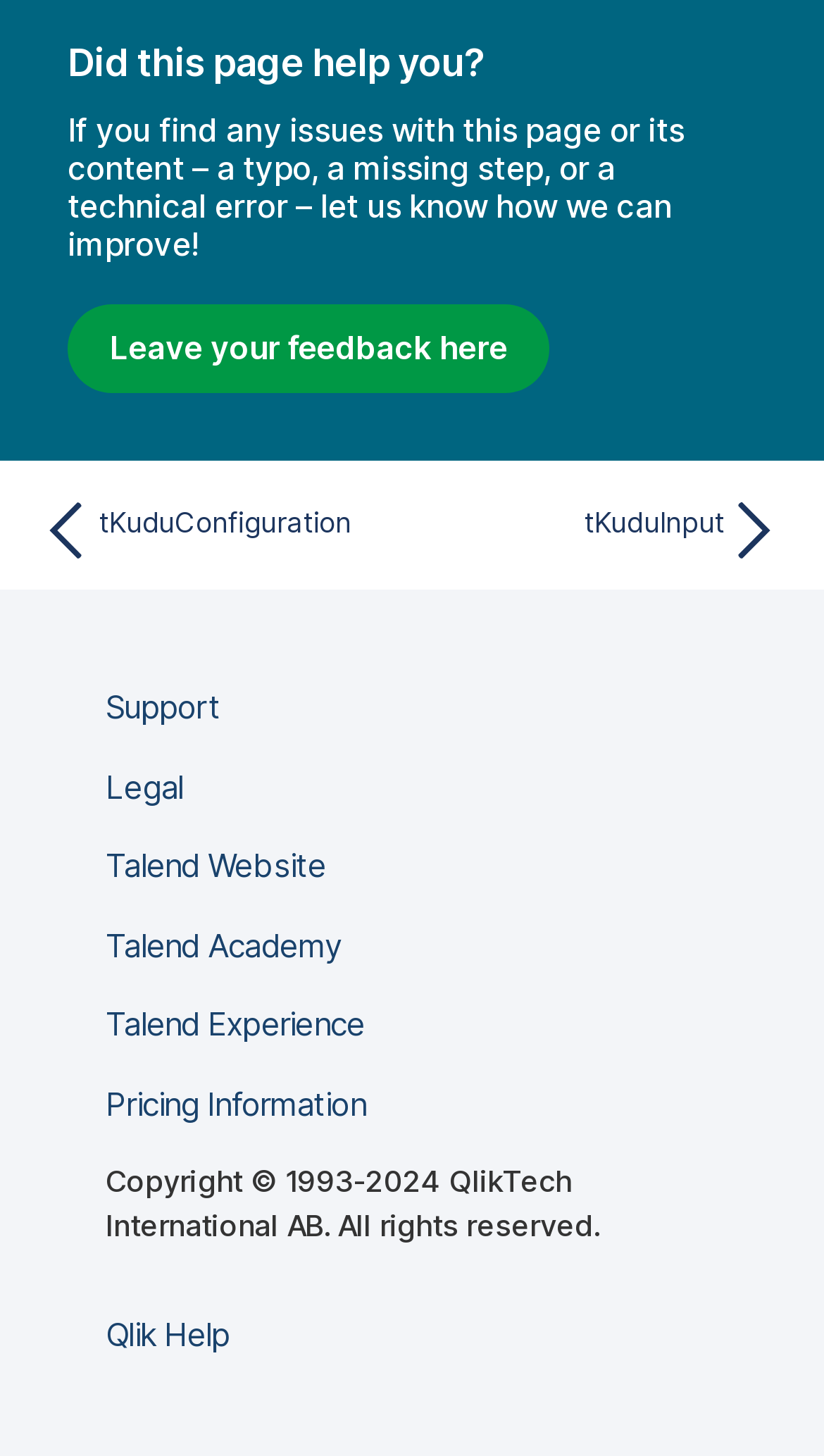Please identify the coordinates of the bounding box for the clickable region that will accomplish this instruction: "Go to previous topic".

[0.038, 0.345, 0.491, 0.384]